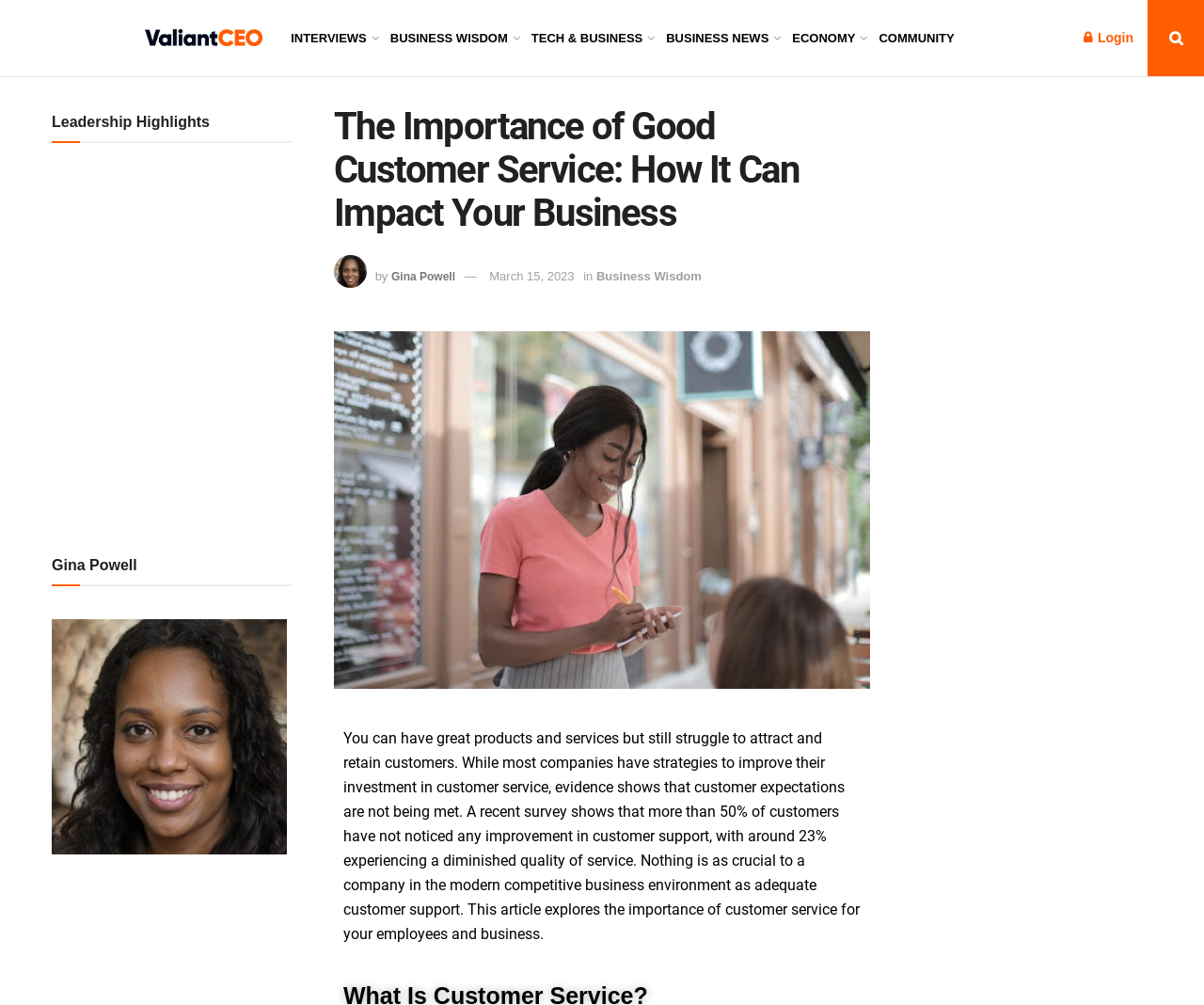Please respond in a single word or phrase: 
Is there a login link on the webpage?

Yes